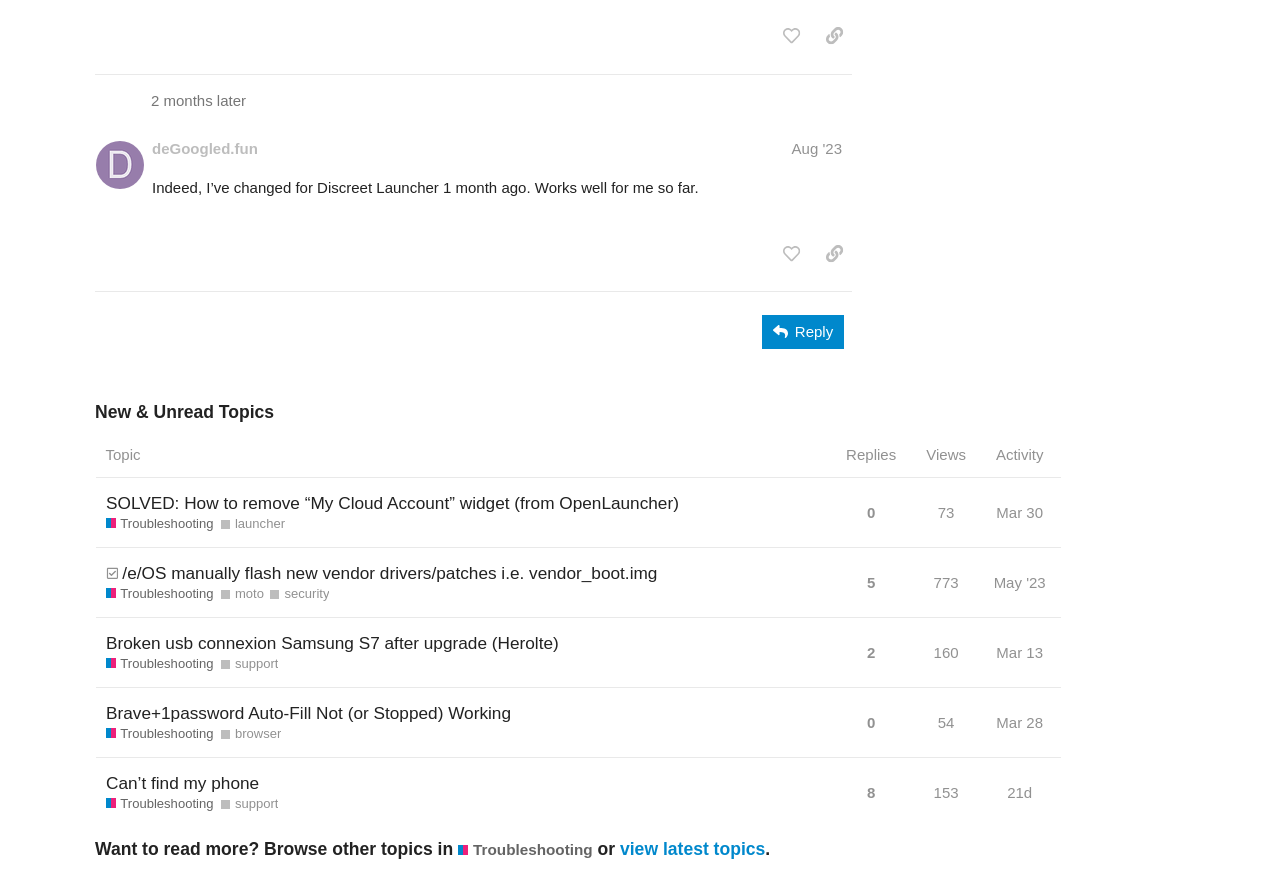Please specify the bounding box coordinates of the element that should be clicked to execute the given instruction: 'like this post'. Ensure the coordinates are four float numbers between 0 and 1, expressed as [left, top, right, bottom].

[0.604, 0.022, 0.633, 0.061]